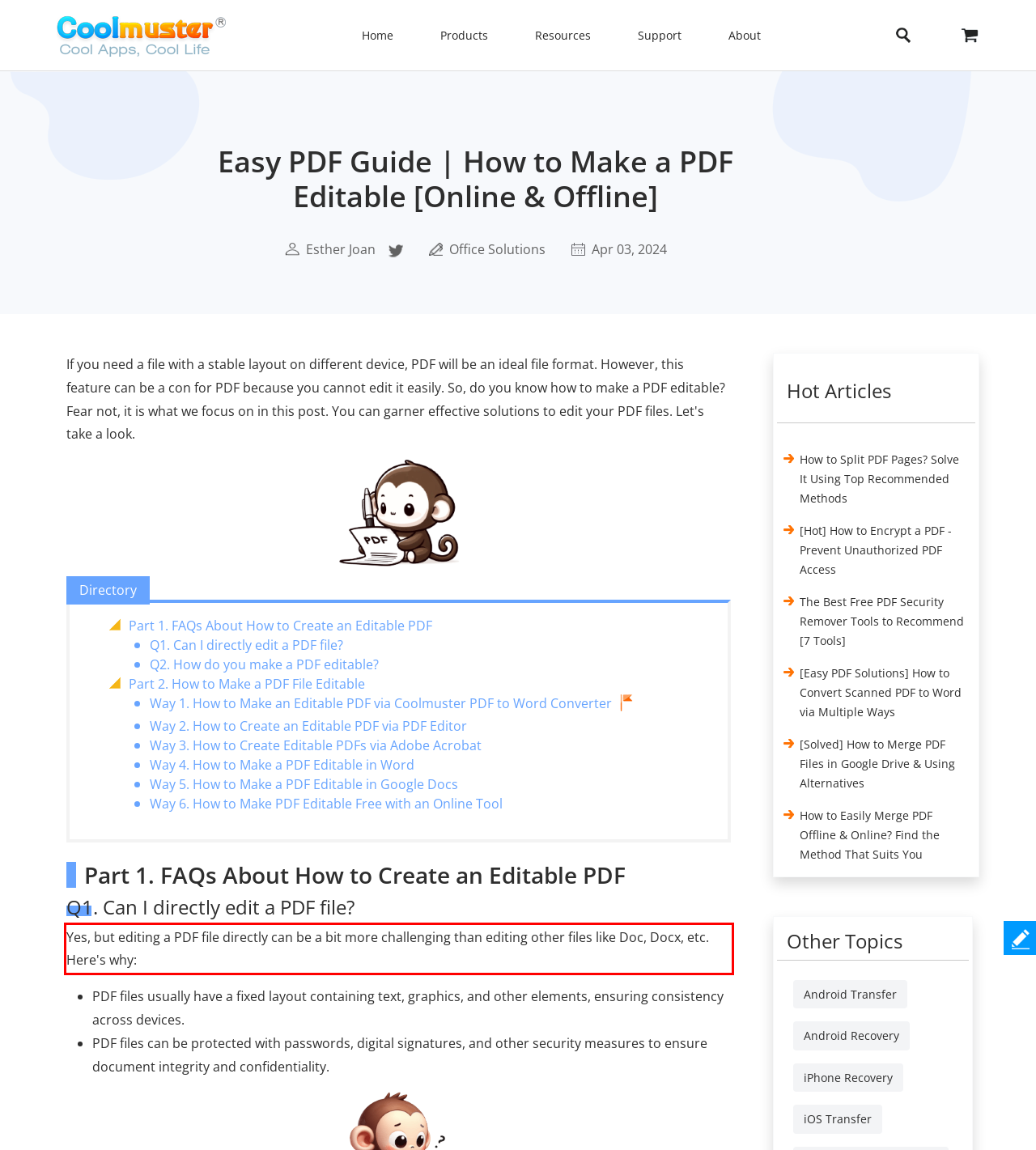Please perform OCR on the text content within the red bounding box that is highlighted in the provided webpage screenshot.

Yes, but editing a PDF file directly can be a bit more challenging than editing other files like Doc, Docx, etc. Here's why: